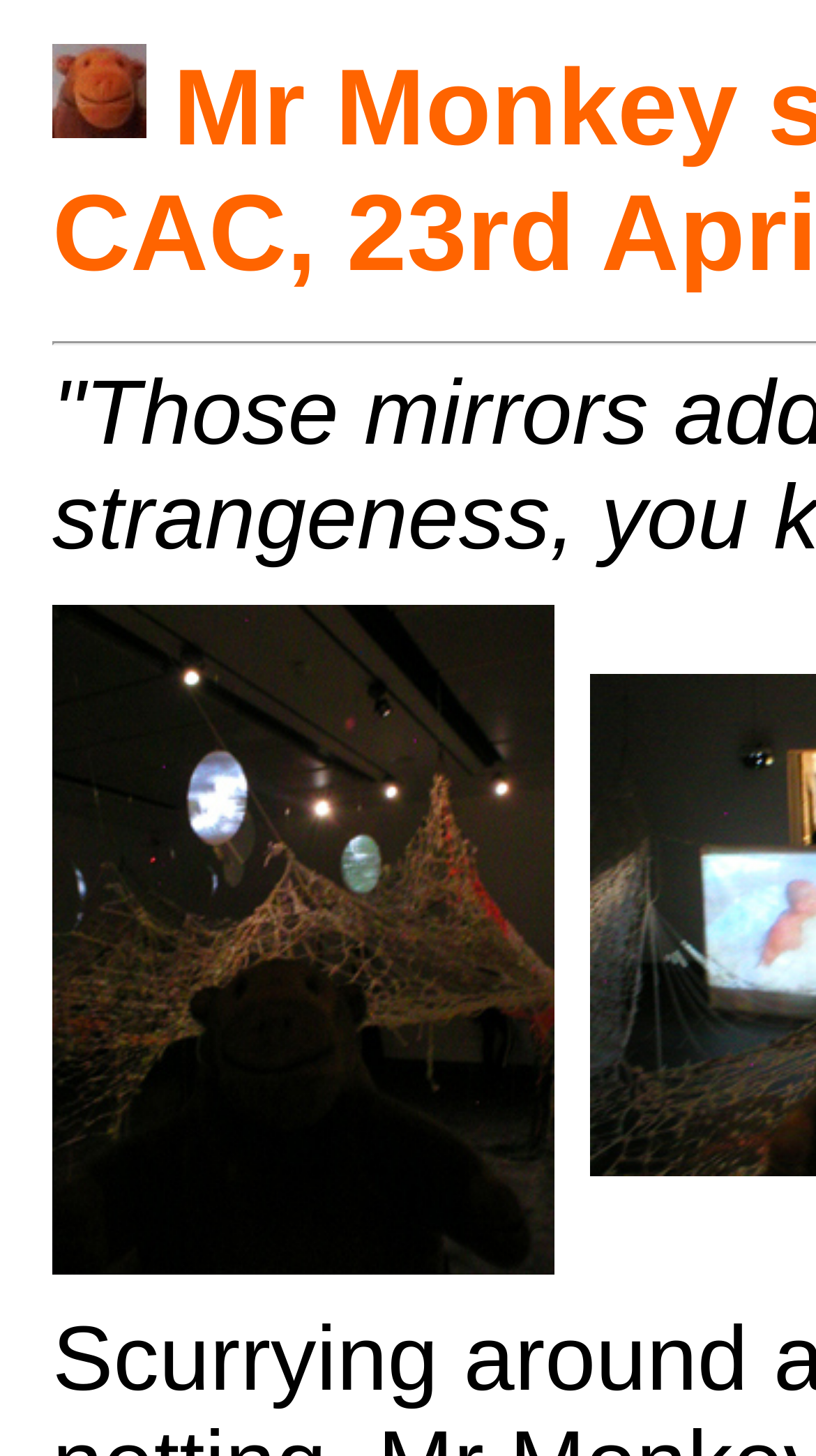Please find and report the primary heading text from the webpage.

Mr Monkey sees Memento at the CAC, 23rd April